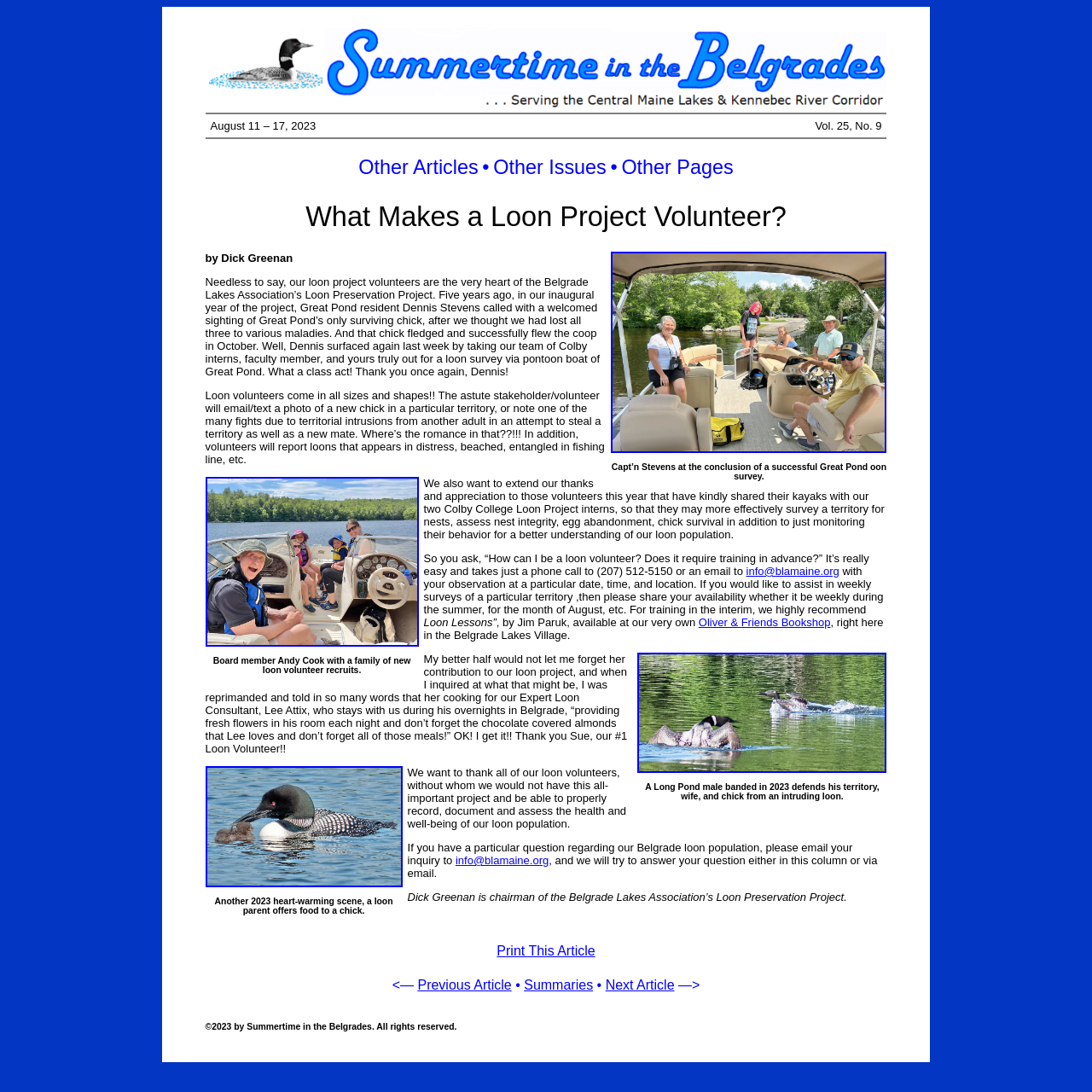Please identify the bounding box coordinates of the clickable region that I should interact with to perform the following instruction: "search for something". The coordinates should be expressed as four float numbers between 0 and 1, i.e., [left, top, right, bottom].

None